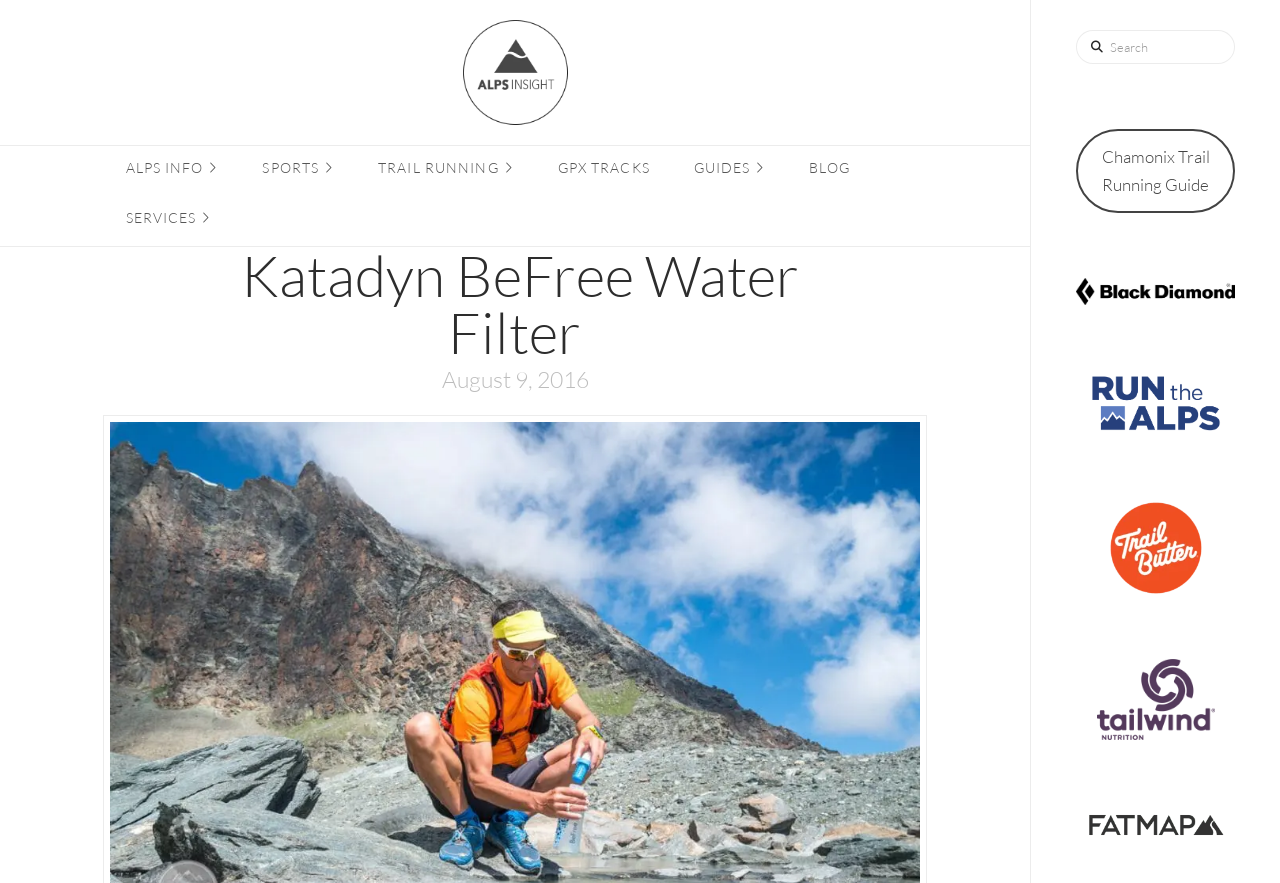Could you determine the bounding box coordinates of the clickable element to complete the instruction: "Visit TRAIL RUNNING page"? Provide the coordinates as four float numbers between 0 and 1, i.e., [left, top, right, bottom].

[0.278, 0.165, 0.418, 0.222]